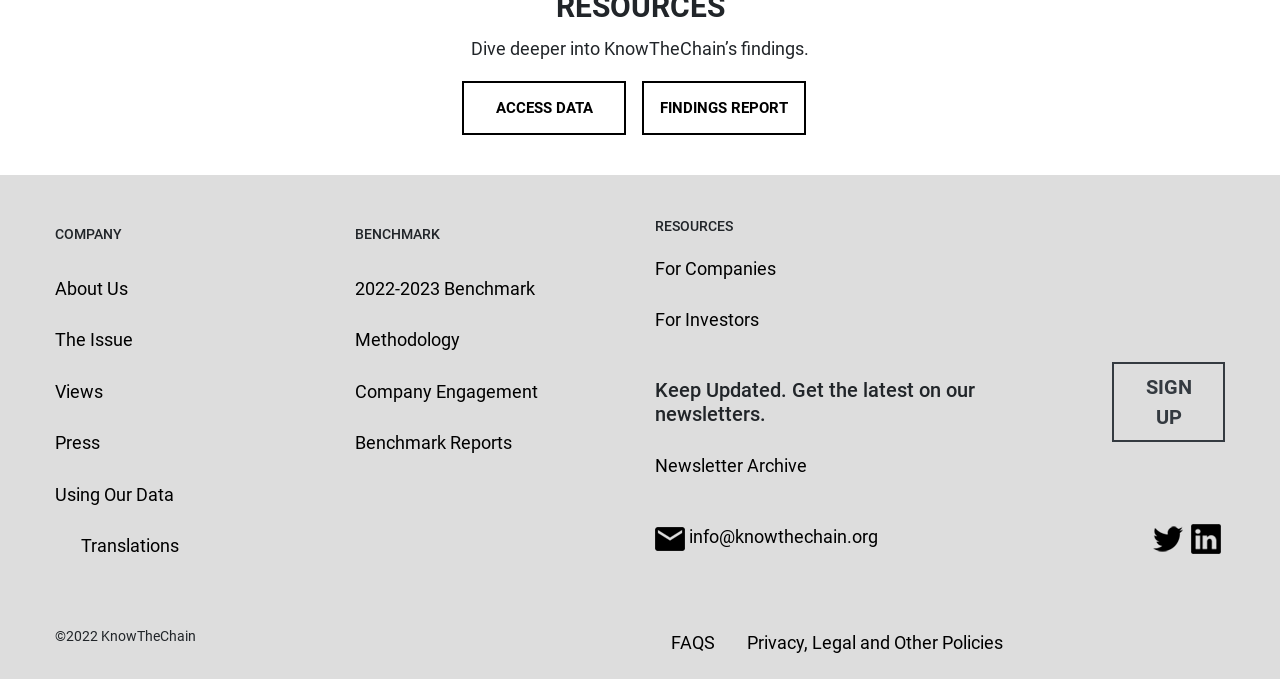What is the main topic of the webpage?
Using the image, give a concise answer in the form of a single word or short phrase.

KnowTheChain